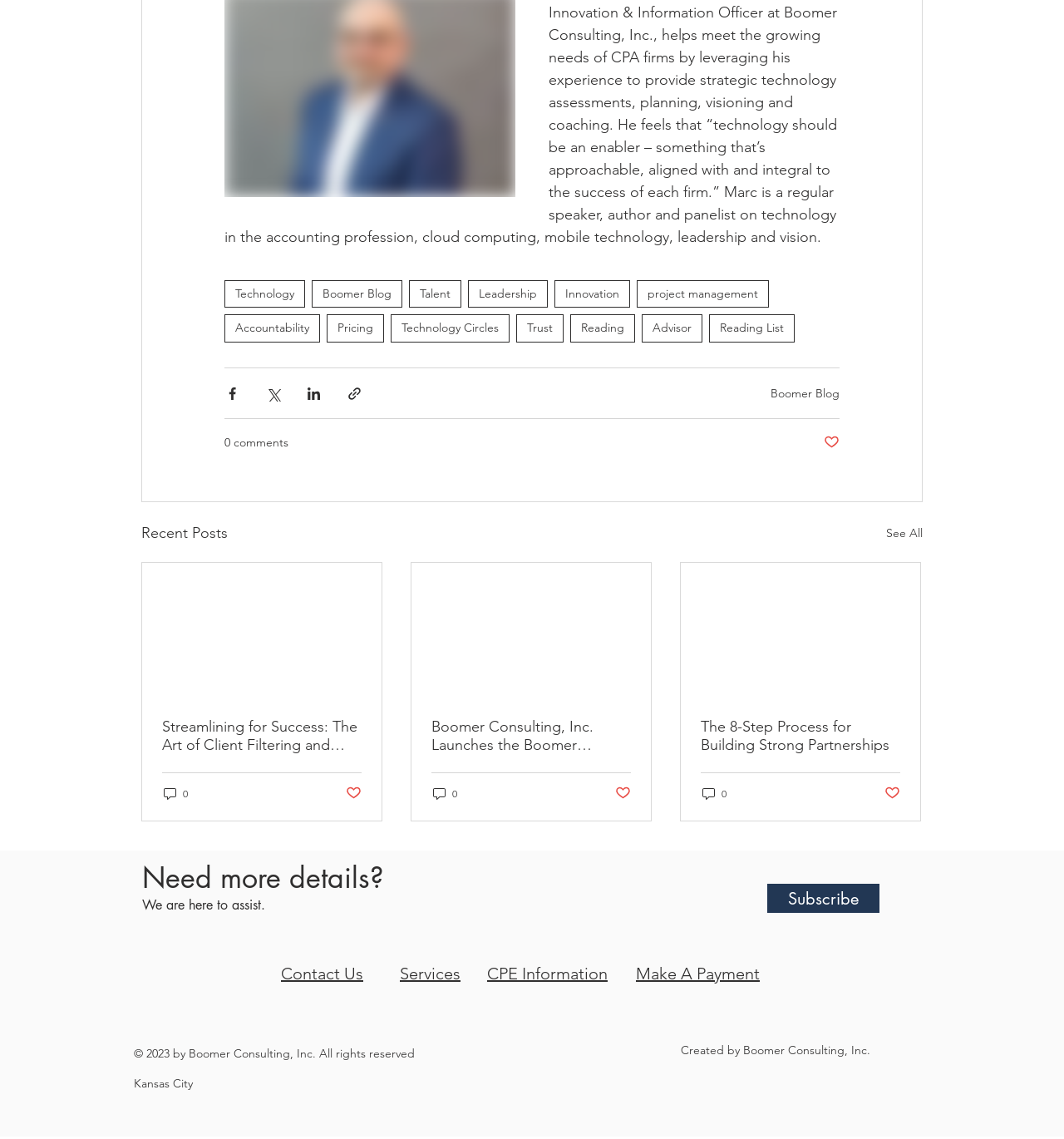How many navigation links are in the top navigation bar?
Refer to the image and give a detailed response to the question.

I examined the top navigation bar of the webpage and counted the number of links. There are 8 links in the top navigation bar, including 'Technology', 'Boomer Blog', 'Talent', 'Leadership', 'Innovation', 'project management', 'Accountability', and 'Pricing'.